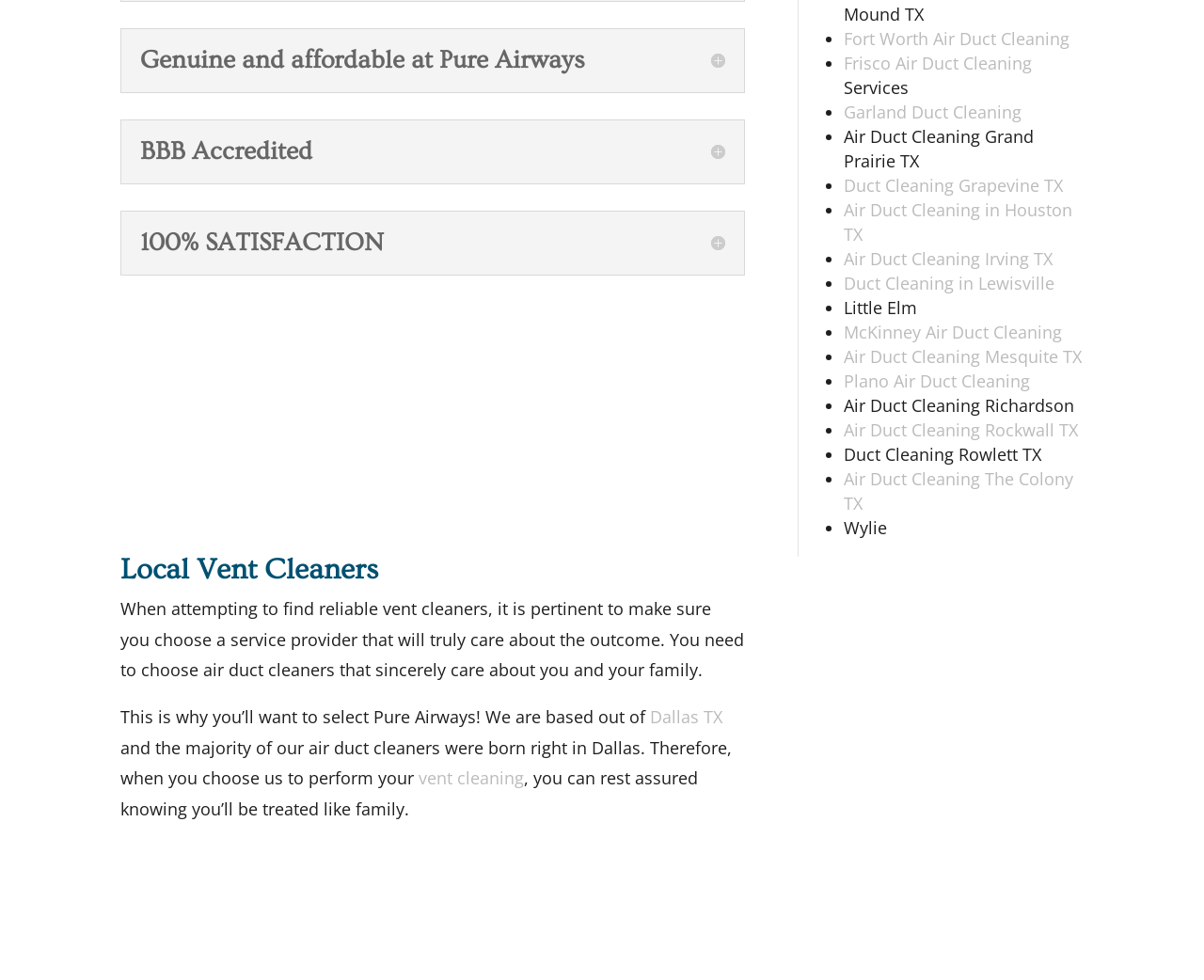What cities does Pure Airways provide air duct cleaning services to?
Carefully analyze the image and provide a thorough answer to the question.

The cities that Pure Airways provides air duct cleaning services to can be found in the list of links and static text elements towards the bottom of the webpage. These cities include Dallas, Fort Worth, Frisco, Garland, Grand Prairie, Grapevine, Houston, Irving, Lewisville, Little Elm, McKinney, Mesquite, Plano, Richardson, Rockwall, Rowlett, The Colony, and Wylie.